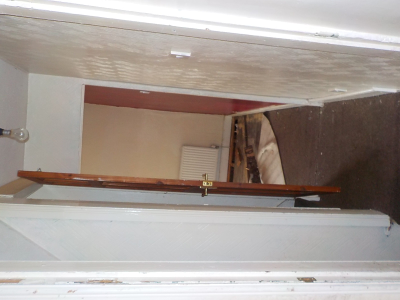Are the stairs safe to navigate?
Can you provide an in-depth and detailed response to the question?

The structure of the stairs leading to this level raises safety concerns, as the steepness and short treads of the stairs are likely hazardous to navigate without a handrail, making it a potential safety risk for users.